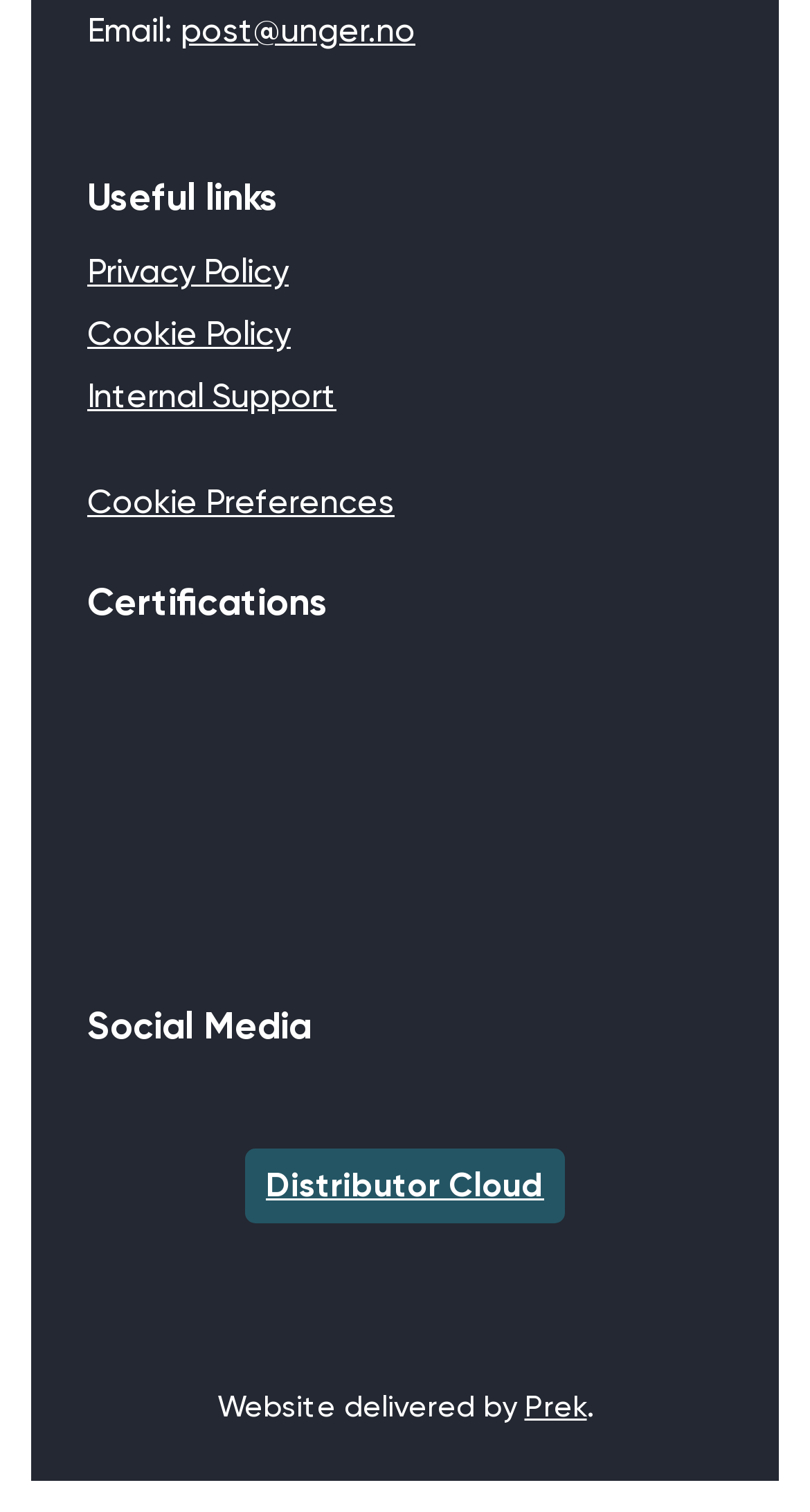How many social media links are there?
Make sure to answer the question with a detailed and comprehensive explanation.

The social media links are found in the 'Social Media' section, which is a heading element. There are two link elements below this heading, indicating two social media links.